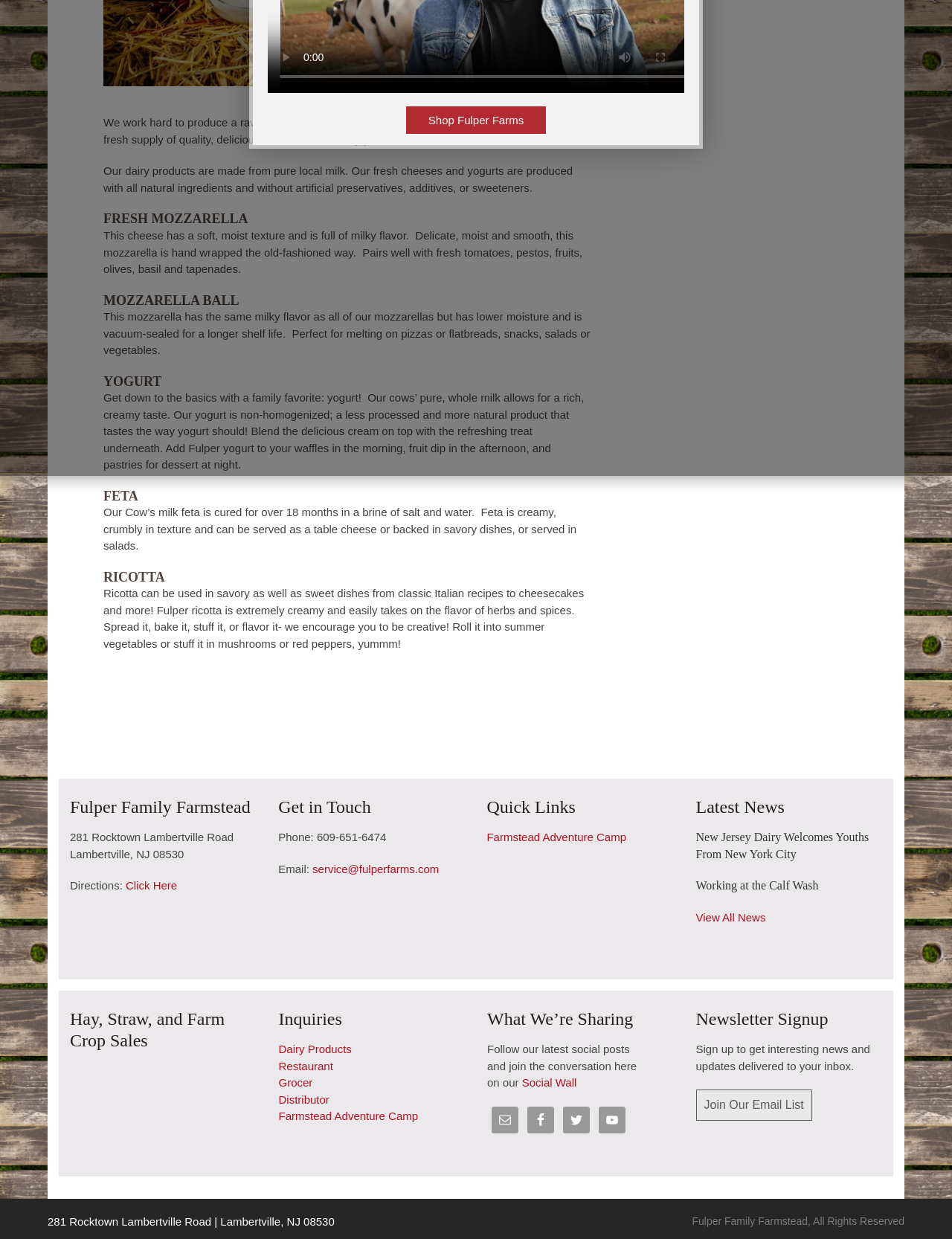Given the description of a UI element: "Join Our Email List", identify the bounding box coordinates of the matching element in the webpage screenshot.

[0.731, 0.88, 0.853, 0.905]